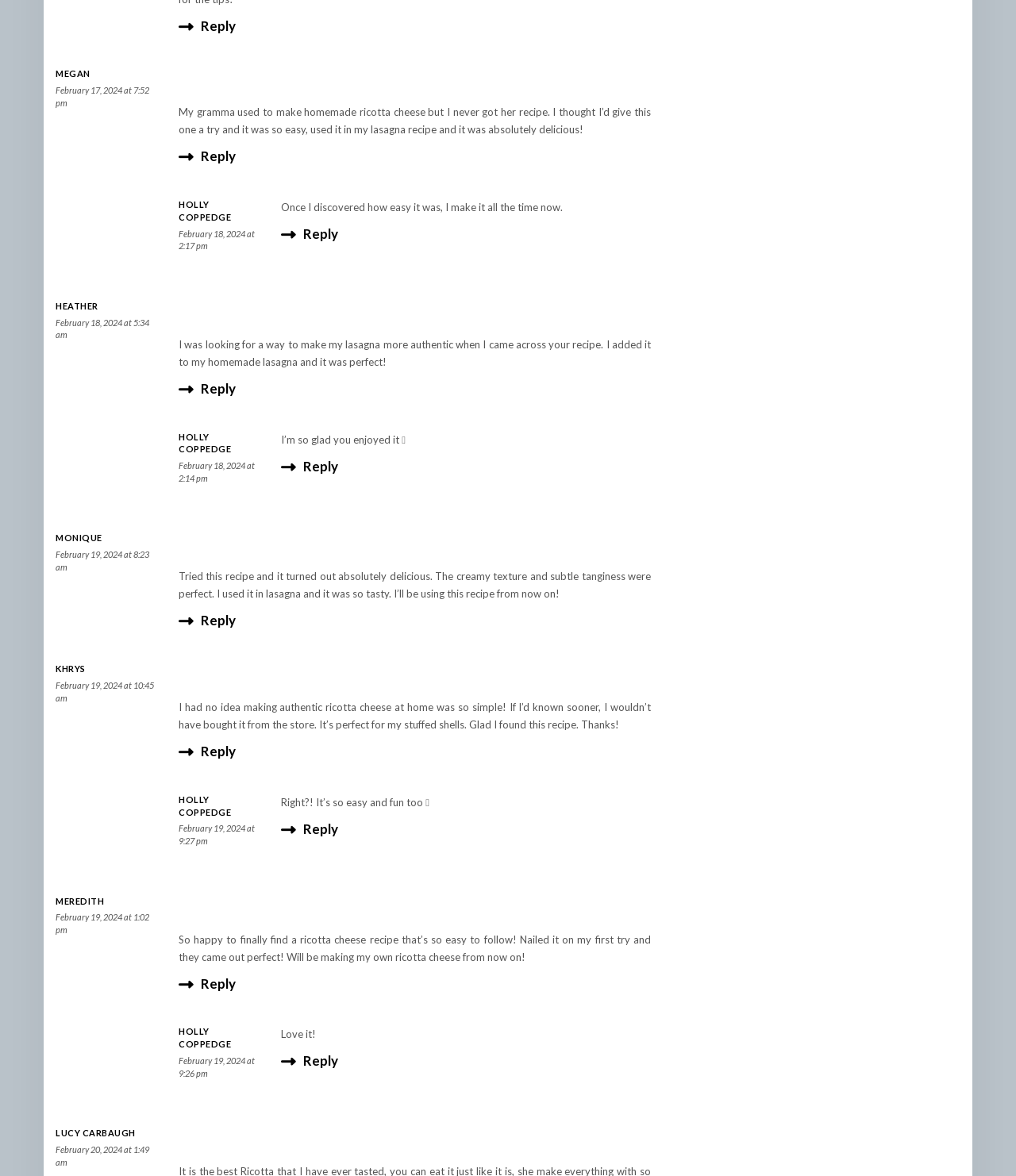What is the topic of the comments?
Please analyze the image and answer the question with as much detail as possible.

I analyzed the text content of the comments and found that they are all discussing a ricotta cheese recipe, sharing their experiences and opinions about it.